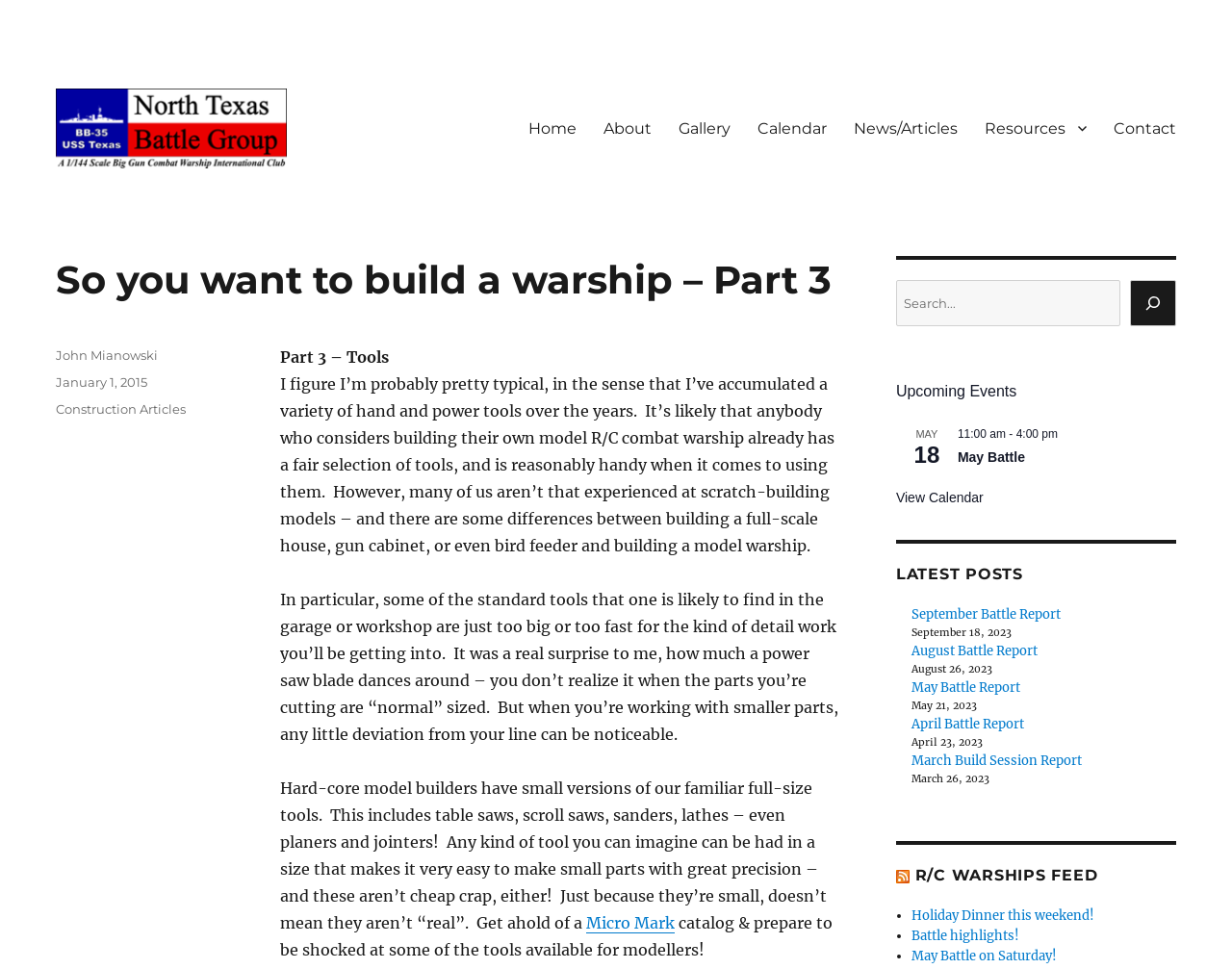Please provide the main heading of the webpage content.

So you want to build a warship – Part 3